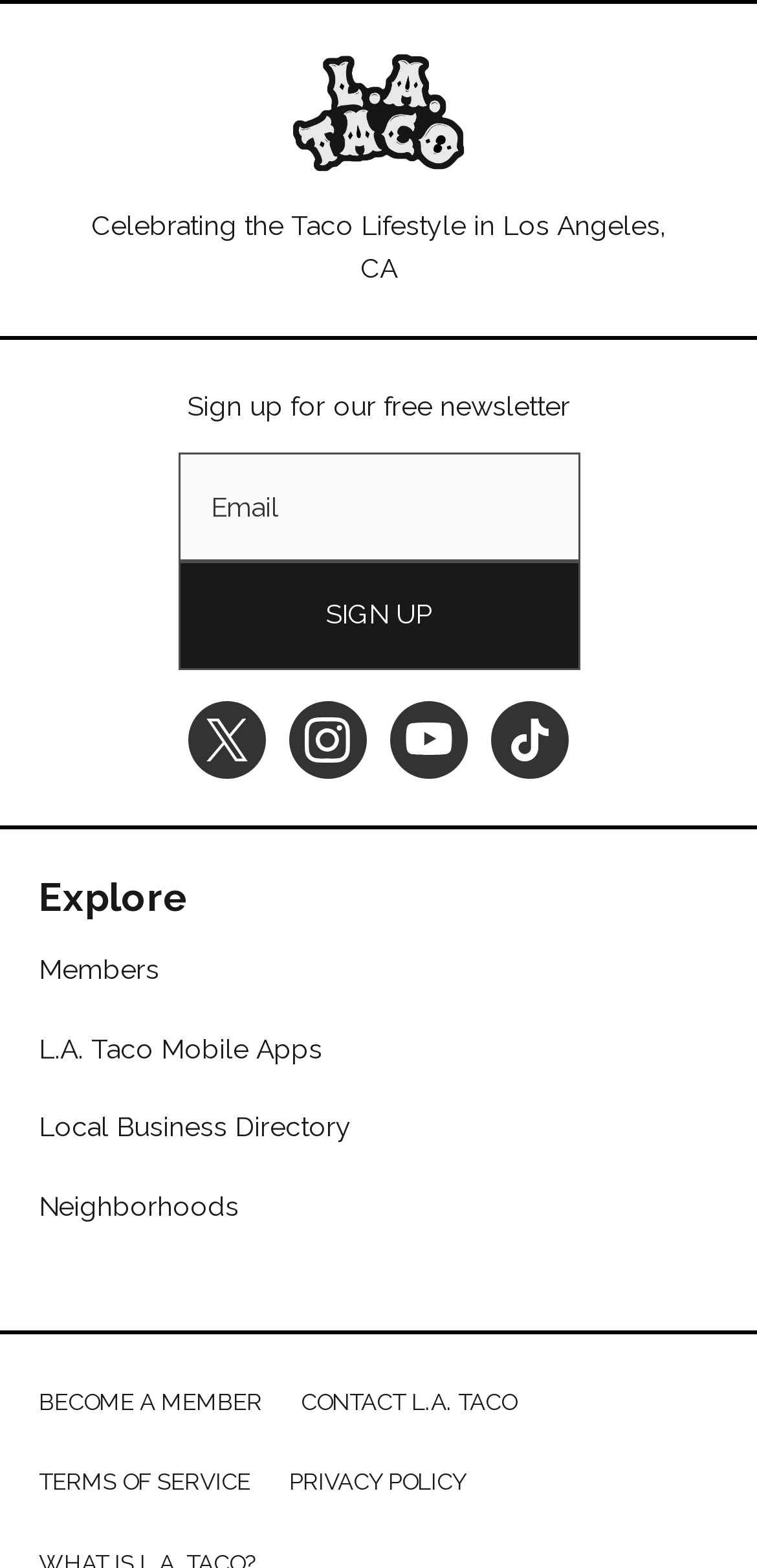Please identify the bounding box coordinates of the element's region that I should click in order to complete the following instruction: "Explore the website". The bounding box coordinates consist of four float numbers between 0 and 1, i.e., [left, top, right, bottom].

[0.051, 0.559, 0.949, 0.799]